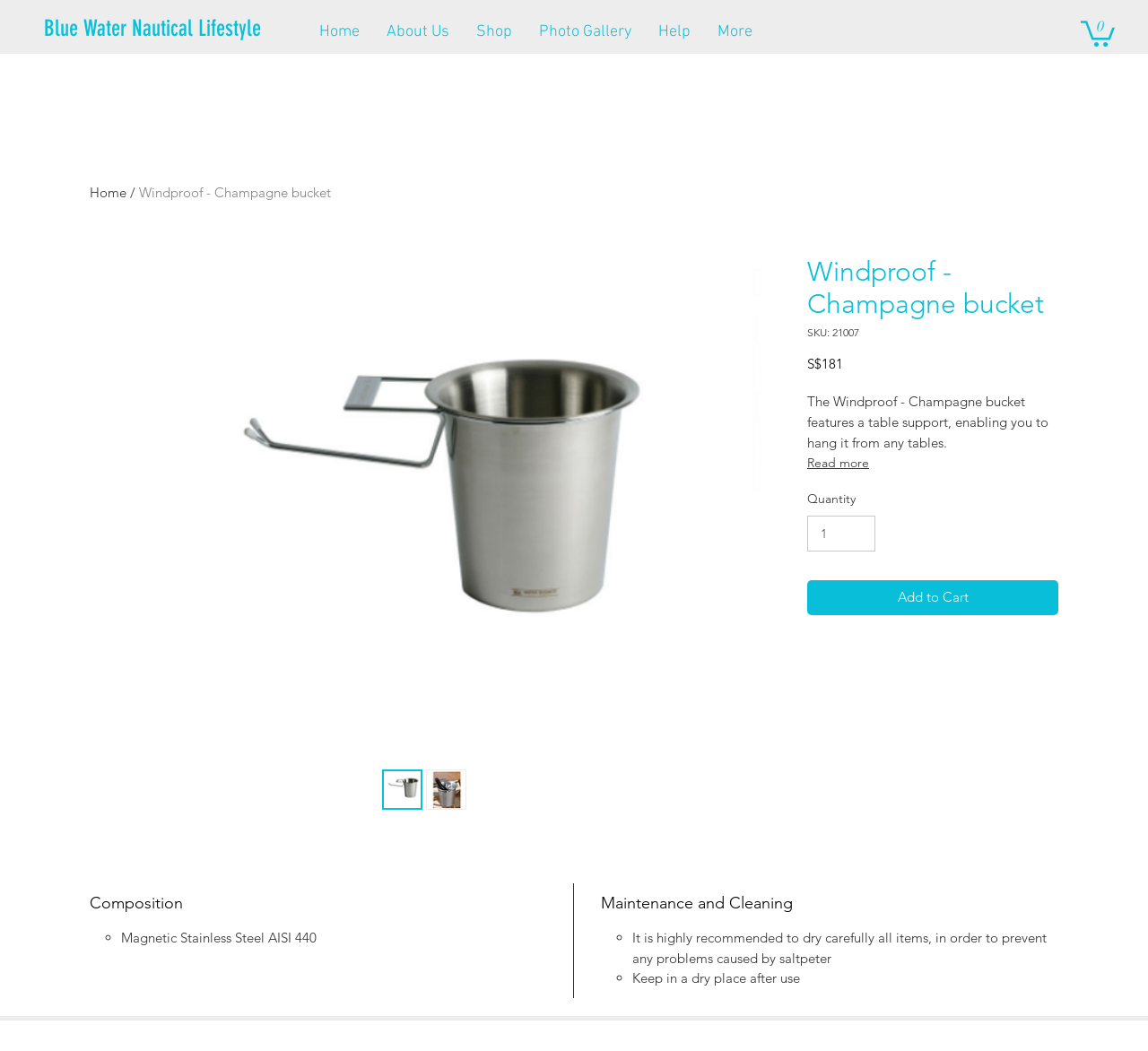What material is the Champagne bucket made of?
Give a detailed explanation using the information visible in the image.

The material of the Champagne bucket can be found in the composition section of the webpage, which is marked by a heading 'Composition'. The relevant list item is 'Magnetic Stainless Steel AISI 440'.